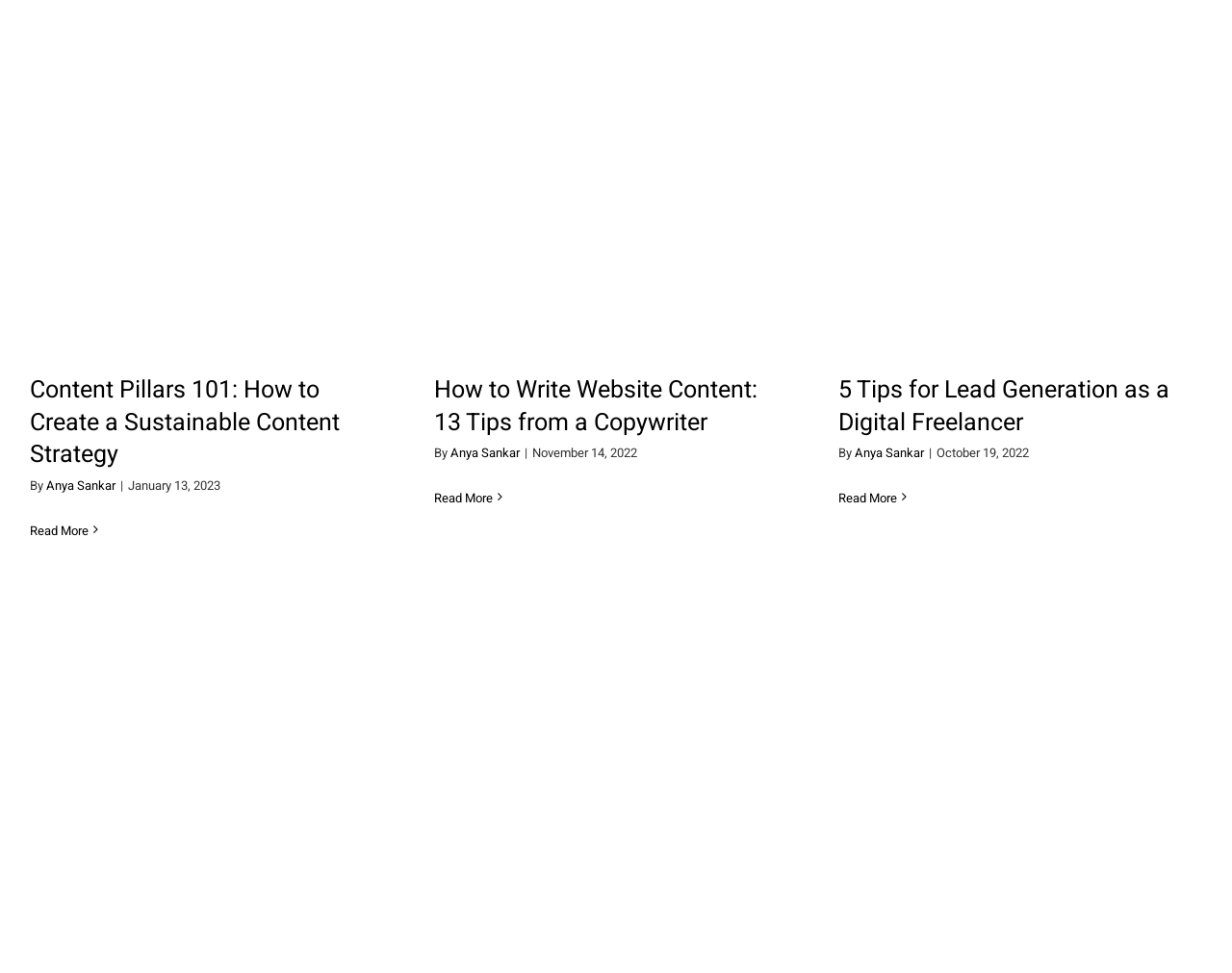Refer to the image and answer the question with as much detail as possible: How many articles are on this webpage?

I counted the number of article headings on the webpage, which are 'Content Pillars 101: How to Create a Sustainable Content Strategy', 'How to Write Website Content: 13 Tips from a Copywriter', '5 Tips for Lead Generation as a Digital Freelancer', and 'What is personal growth and how to get started'. There are 4 article headings in total.